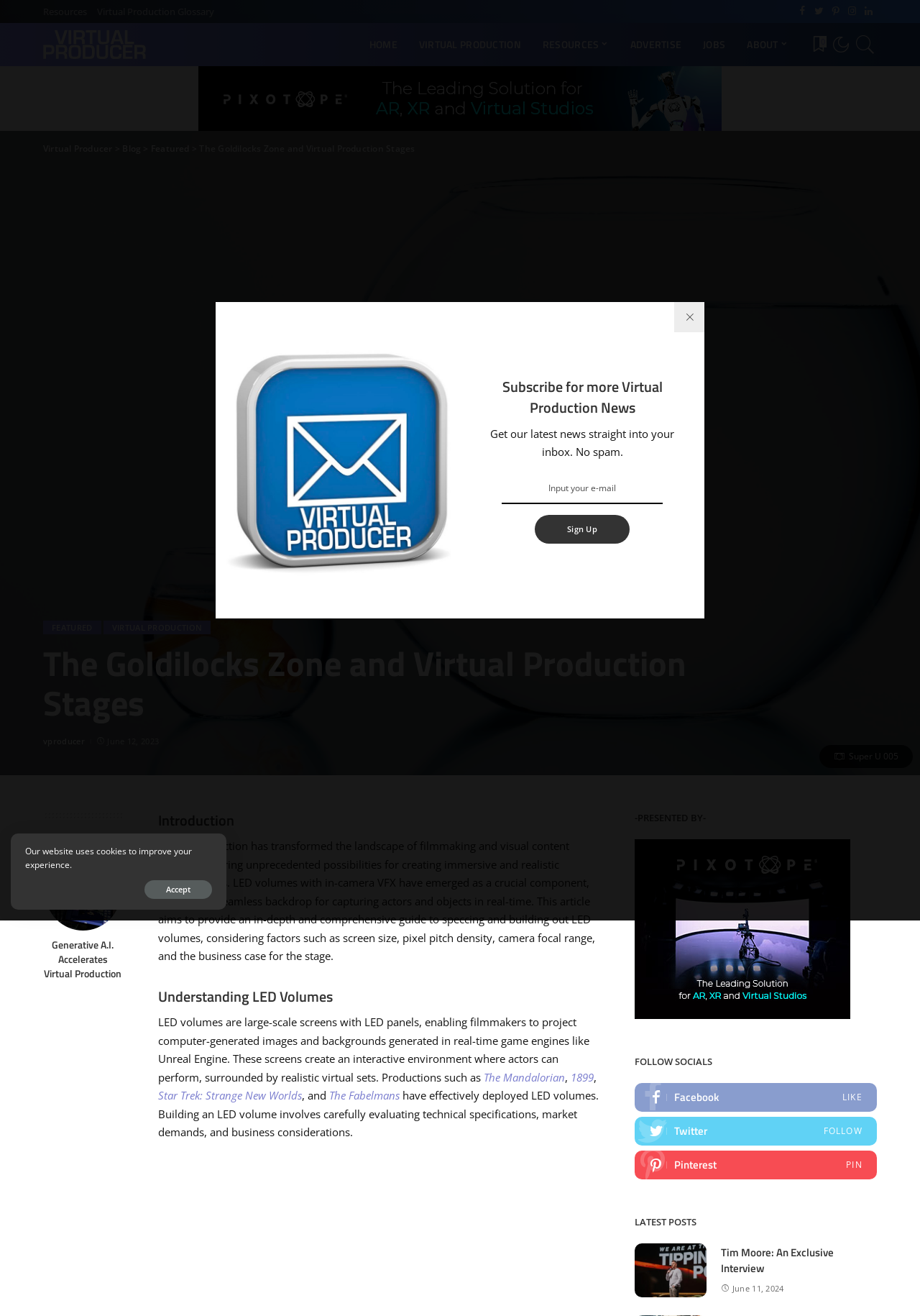Please locate the bounding box coordinates of the element that should be clicked to achieve the given instruction: "Sign Up".

[0.581, 0.391, 0.684, 0.413]